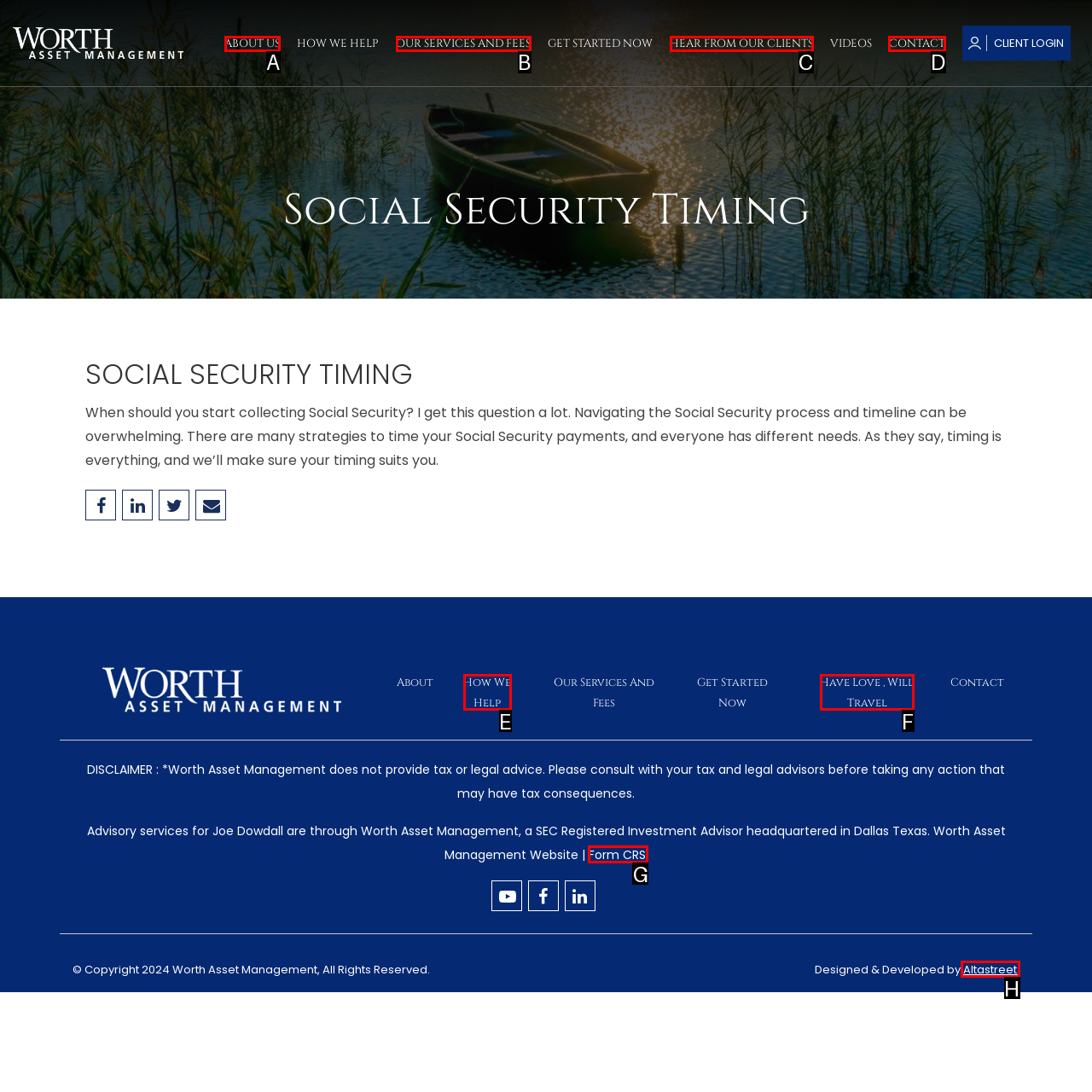For the given instruction: Contact Us, determine which boxed UI element should be clicked. Answer with the letter of the corresponding option directly.

None